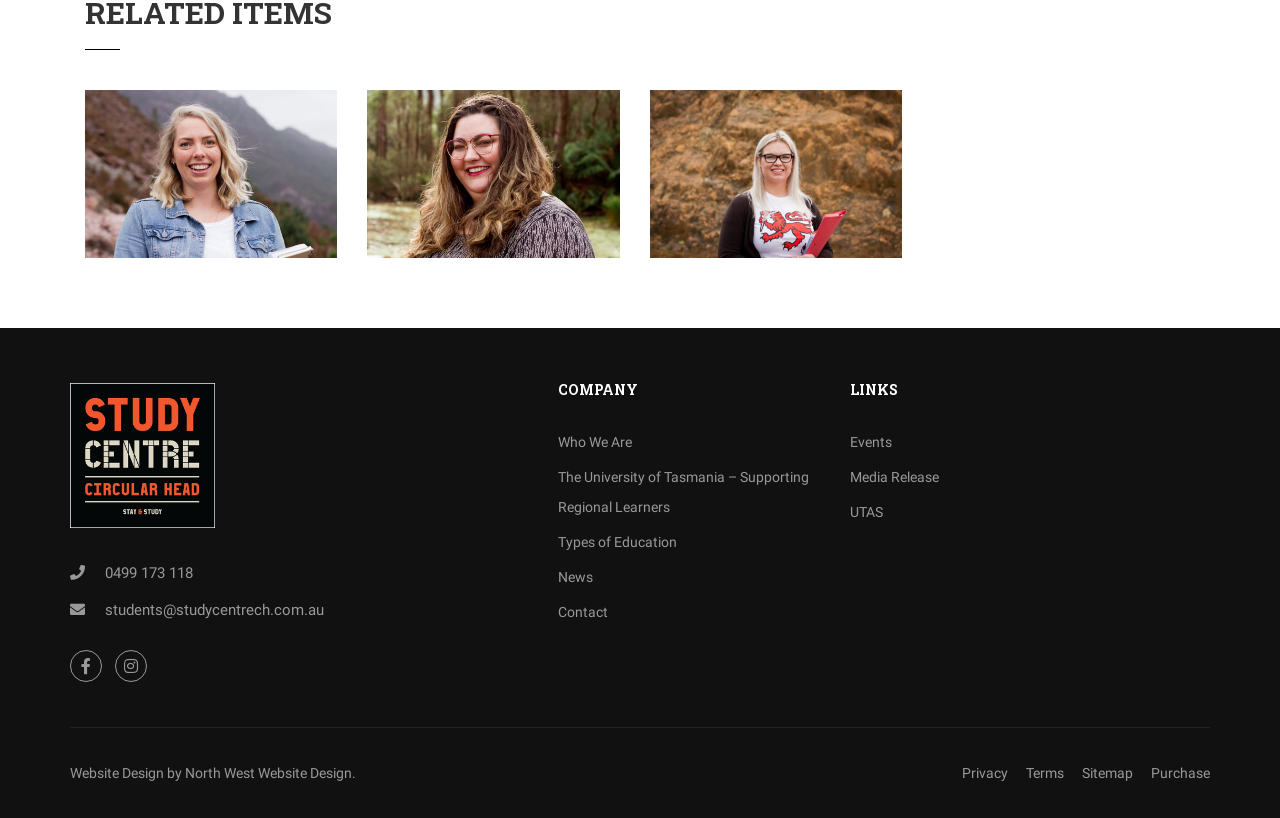Point out the bounding box coordinates of the section to click in order to follow this instruction: "Contact the study centre".

[0.082, 0.735, 0.253, 0.757]